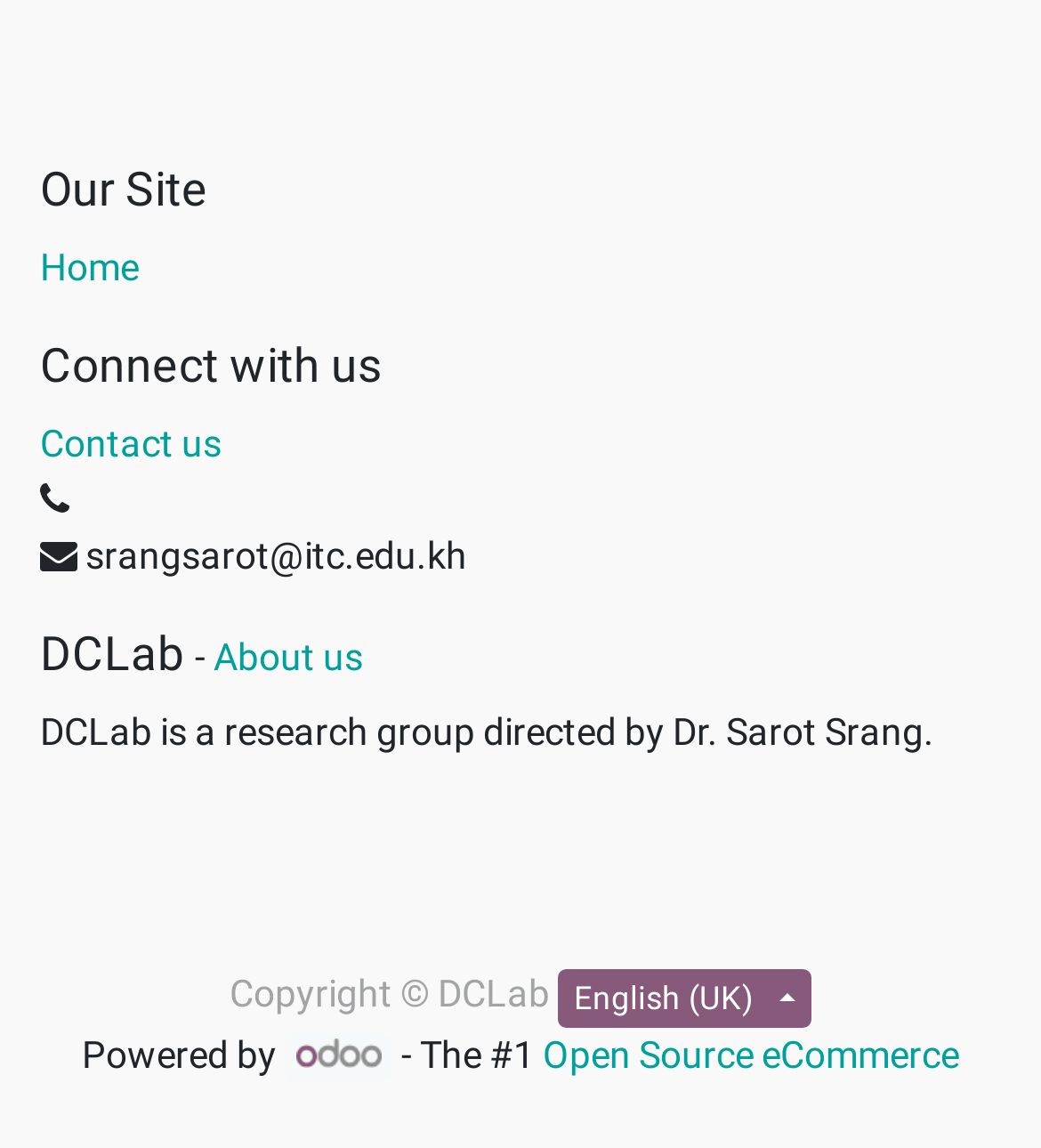What is the research group directed by?
Using the visual information, answer the question in a single word or phrase.

Dr. Sarot Srang